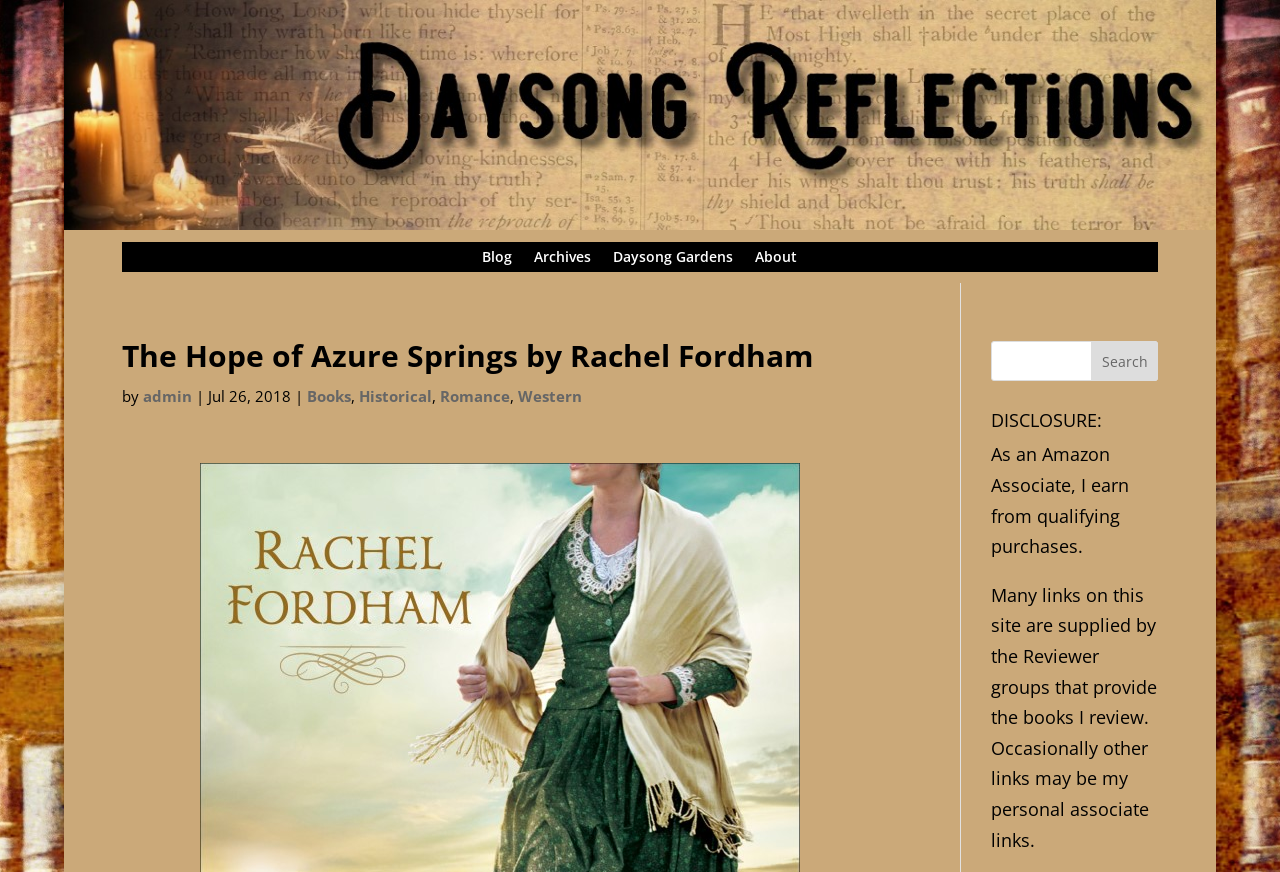Generate a thorough caption detailing the webpage content.

This webpage is about a book review blog, specifically featuring "The Hope of Azure Springs" by Rachel Fordham. At the top of the page, there is a large image taking up most of the width. Below the image, there are five navigation links: "Blog", "Archives", "Daysong Gardens", "About", and they are aligned horizontally. 

The main content of the page starts with a heading that repeats the title of the book. Below the heading, there is a section with the author's name, a link to "admin", a vertical line, the date "Jul 26, 2018", and several genre links including "Books", "Historical", "Romance", and "Western". 

On the right side of the page, there is a search bar with a search button. Below the search bar, there is a disclosure section with a heading "DISCLOSURE:" and two paragraphs of text explaining the affiliate links on the site.